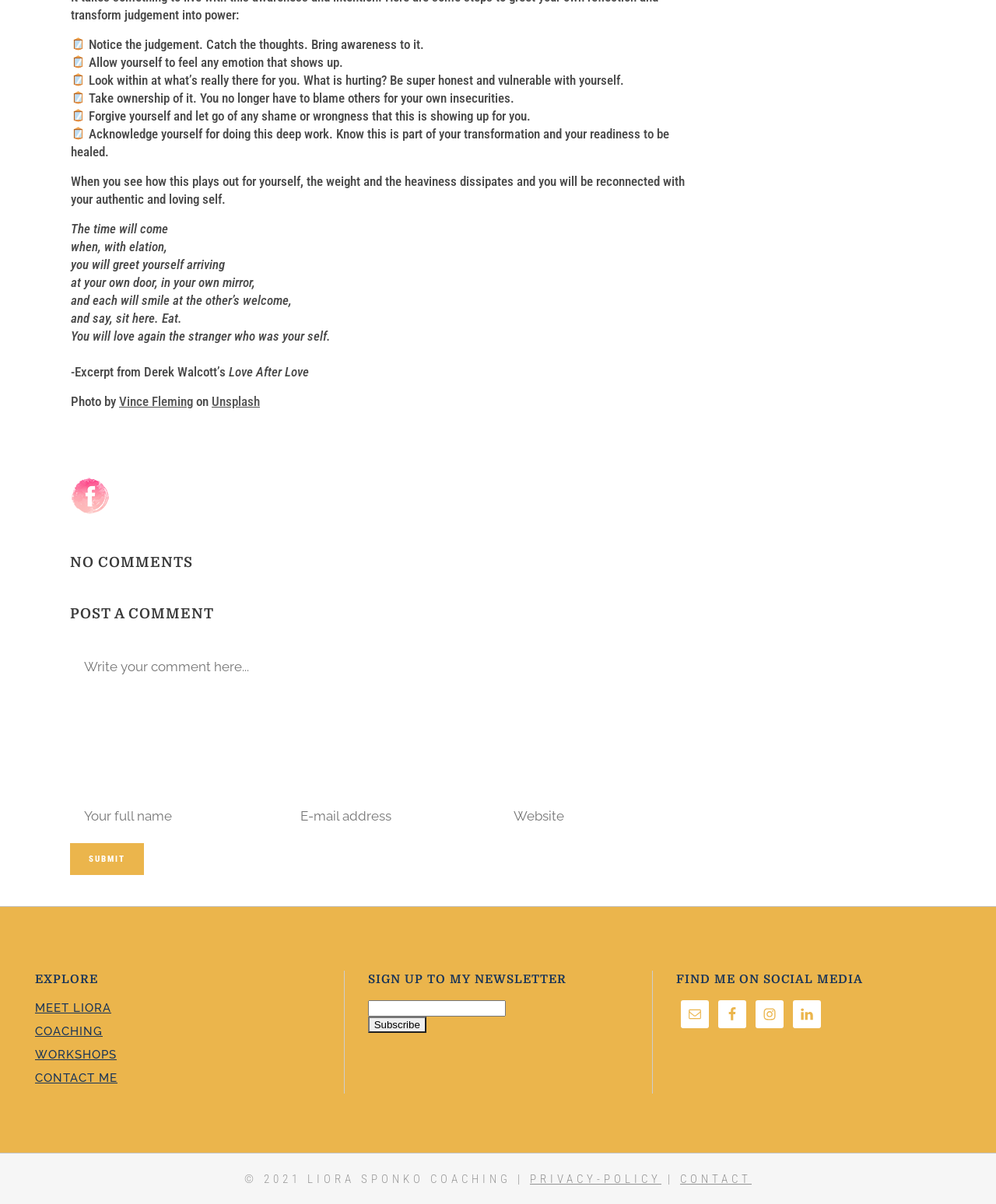Show the bounding box coordinates for the element that needs to be clicked to execute the following instruction: "Write a comment". Provide the coordinates in the form of four float numbers between 0 and 1, i.e., [left, top, right, bottom].

[0.07, 0.538, 0.699, 0.651]